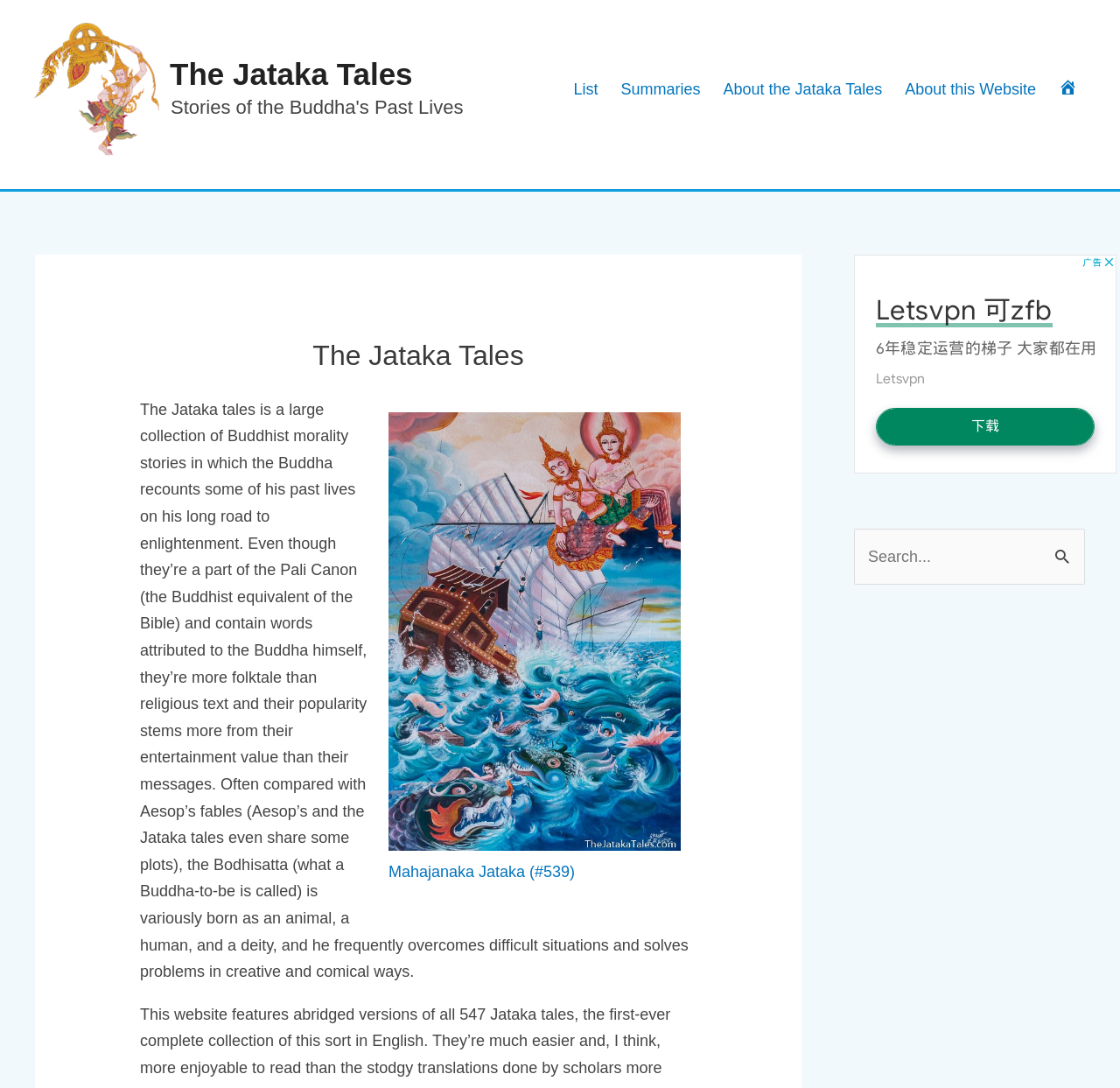Pinpoint the bounding box coordinates of the element that must be clicked to accomplish the following instruction: "Read the story of Mahajanaka Jataka". The coordinates should be in the format of four float numbers between 0 and 1, i.e., [left, top, right, bottom].

[0.347, 0.793, 0.513, 0.809]